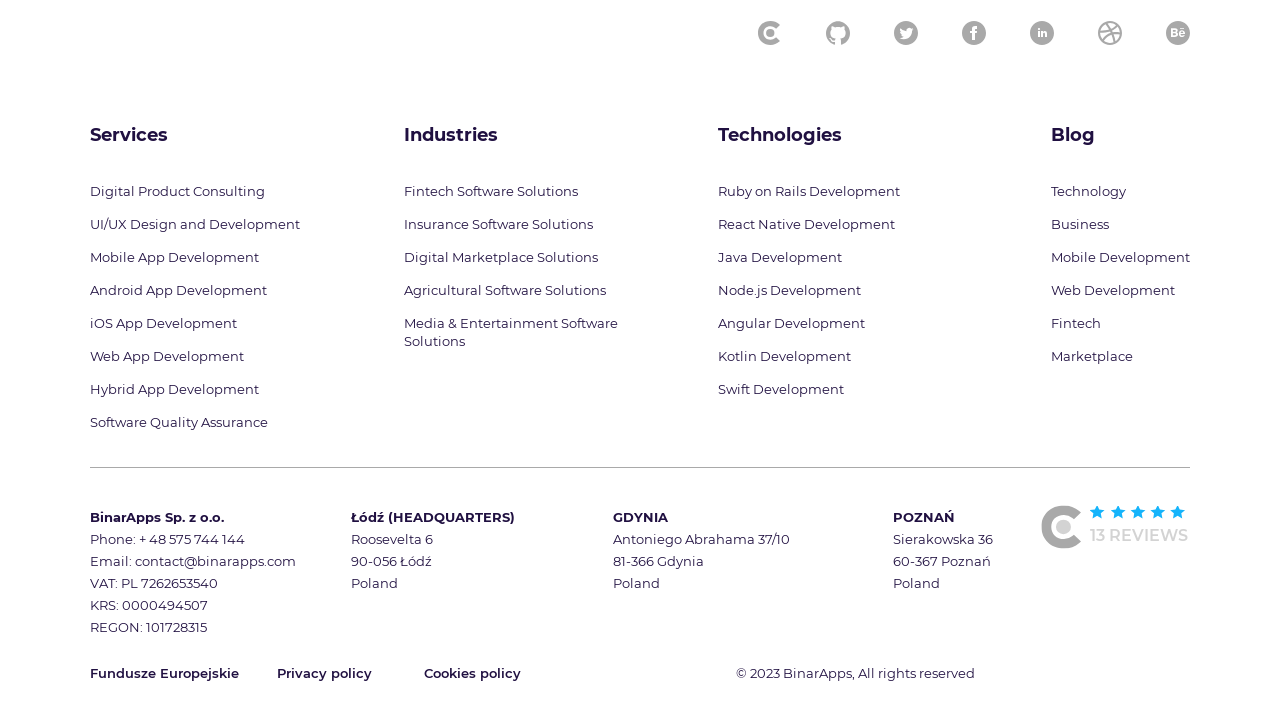What is the company name?
Provide a fully detailed and comprehensive answer to the question.

The company name can be found in the footer section of the webpage, where it is written as 'BinarApps Sp. z o.o.' along with the contact information.